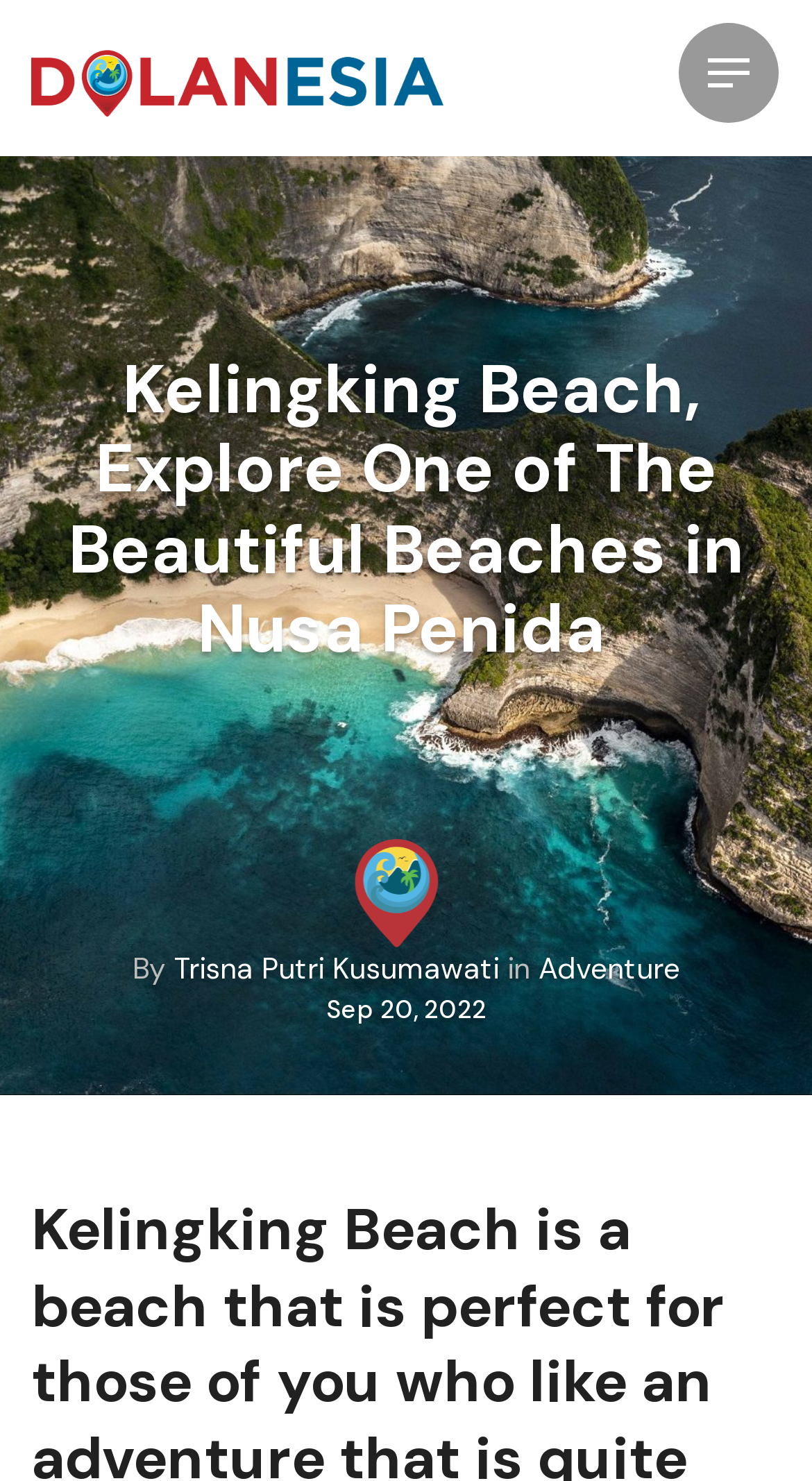Please specify the bounding box coordinates of the clickable region necessary for completing the following instruction: "Visit Kelingking Beach". The coordinates must consist of four float numbers between 0 and 1, i.e., [left, top, right, bottom].

[0.077, 0.236, 0.923, 0.452]